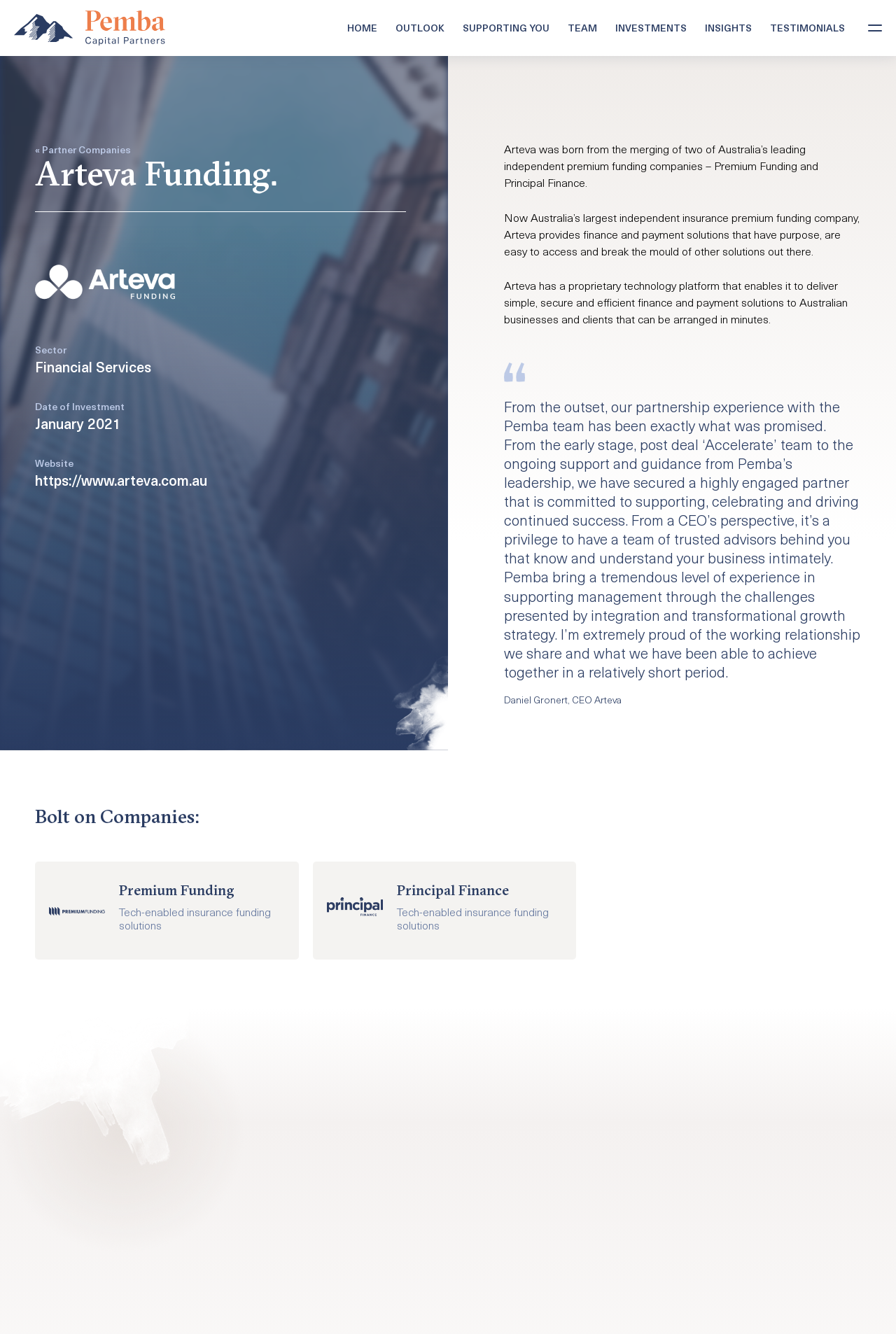Identify the bounding box coordinates for the UI element described as: "Insights". The coordinates should be provided as four floats between 0 and 1: [left, top, right, bottom].

[0.777, 0.011, 0.848, 0.031]